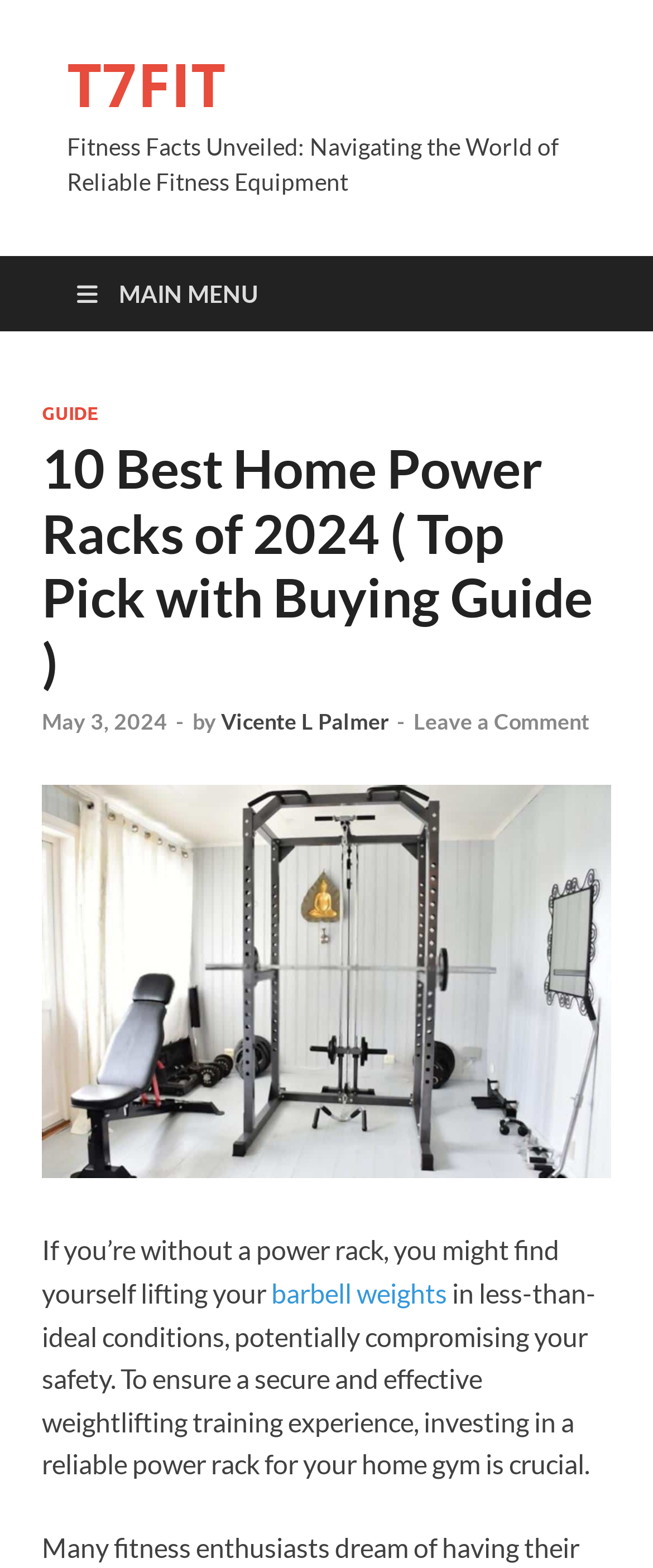Specify the bounding box coordinates for the region that must be clicked to perform the given instruction: "Learn more about barbell weights".

[0.415, 0.814, 0.685, 0.835]